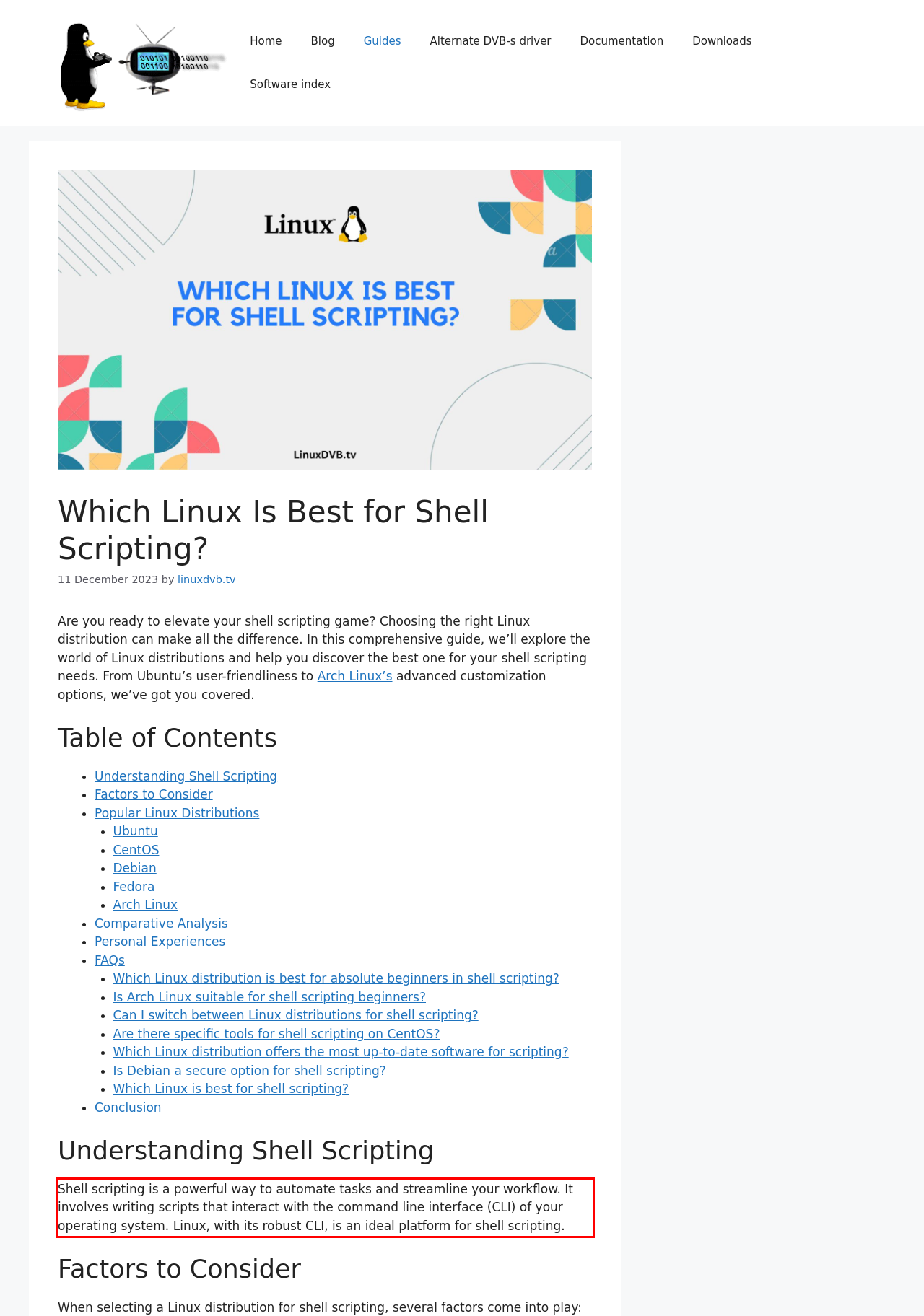Using the provided screenshot of a webpage, recognize the text inside the red rectangle bounding box by performing OCR.

Shell scripting is a powerful way to automate tasks and streamline your workflow. It involves writing scripts that interact with the command line interface (CLI) of your operating system. Linux, with its robust CLI, is an ideal platform for shell scripting.